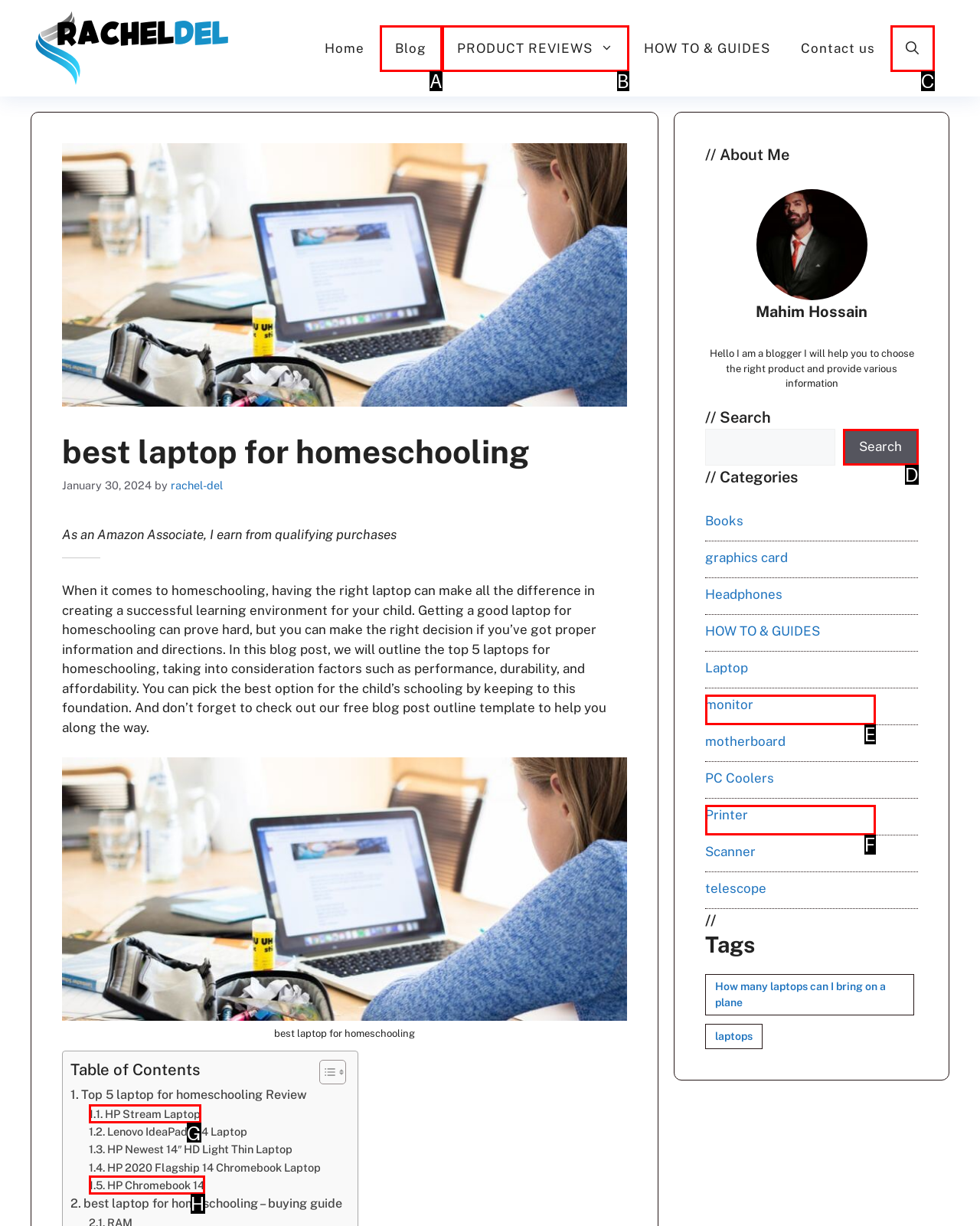Which HTML element should be clicked to fulfill the following task: Learn more about the 'HP Stream Laptop'?
Reply with the letter of the appropriate option from the choices given.

G